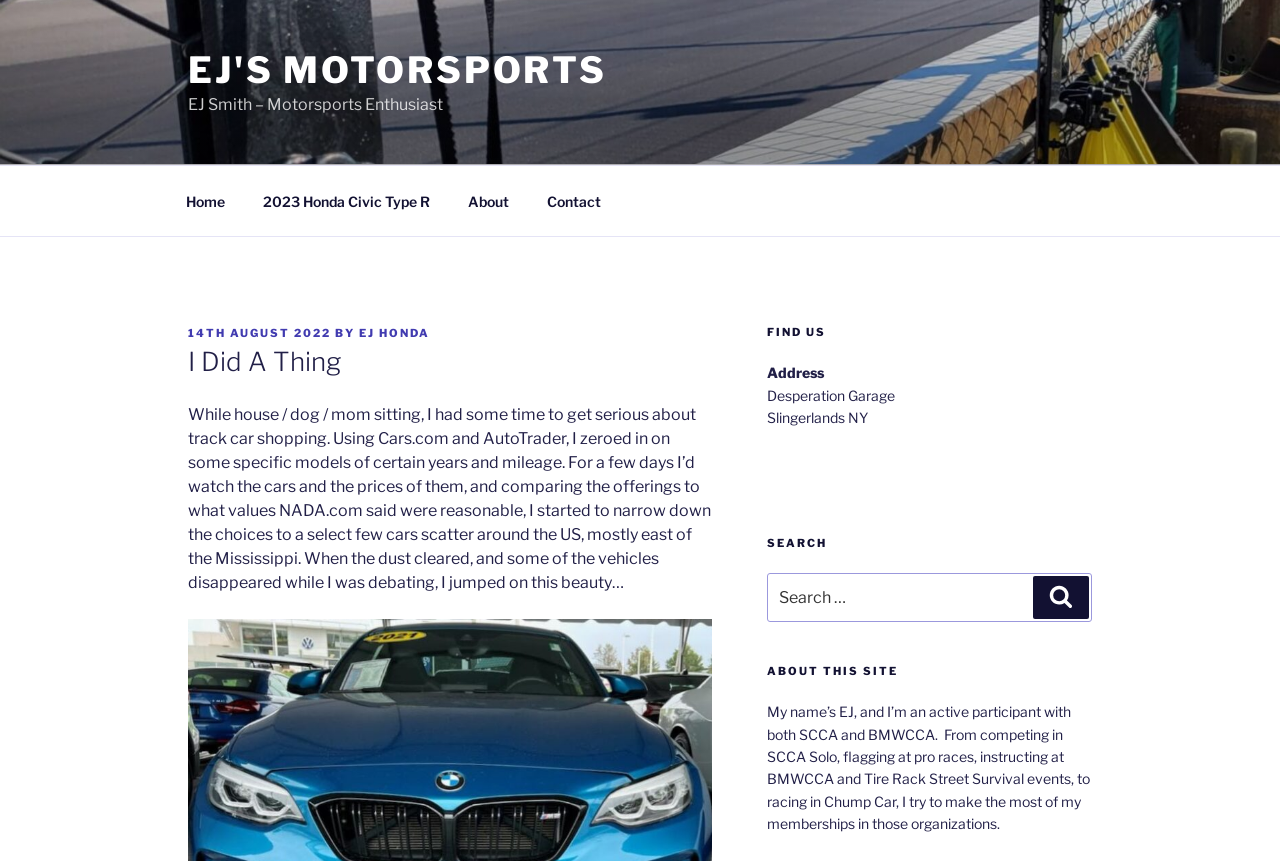Identify the bounding box coordinates of the section that should be clicked to achieve the task described: "Contact EJ".

[0.413, 0.205, 0.483, 0.262]